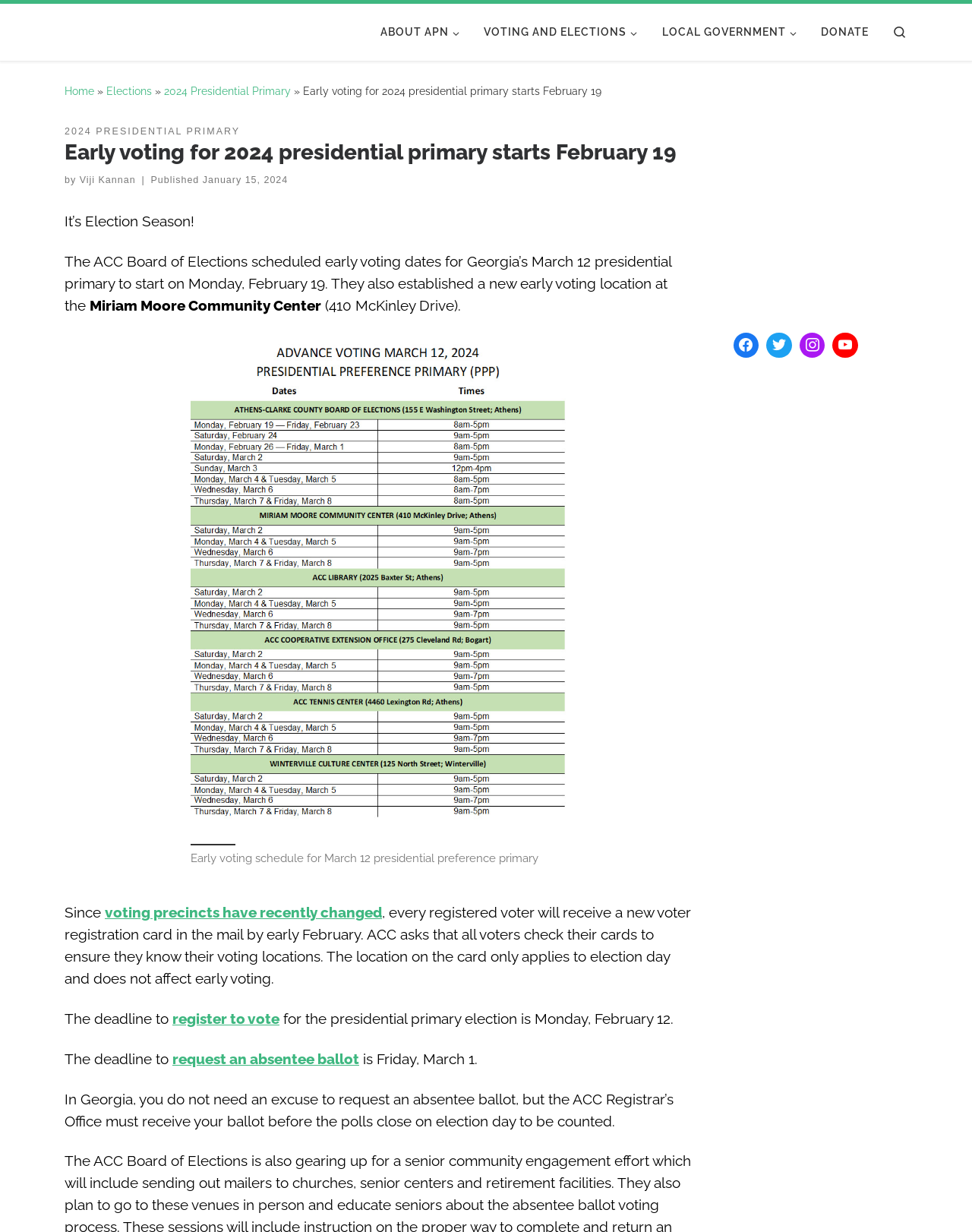Answer in one word or a short phrase: 
Who is the author of the current article?

Viji Kannan